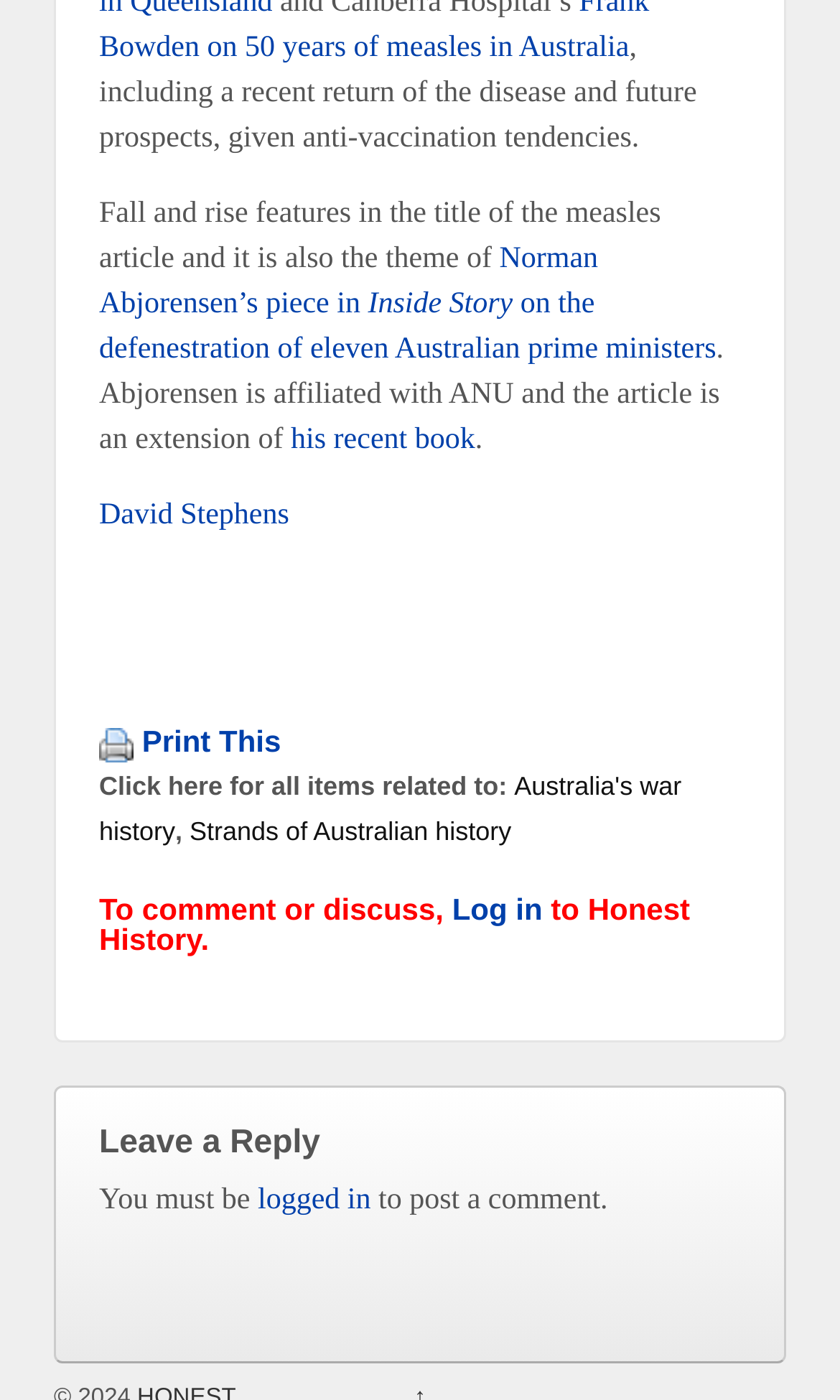Carefully observe the image and respond to the question with a detailed answer:
Who wrote the recent book?

The text 'Norman Abjorensen’s piece in Inside Story on the defenestration of eleven Australian prime ministers' mentions Norman Abjorensen, and the link 'his recent book' suggests that he is the author of the book.